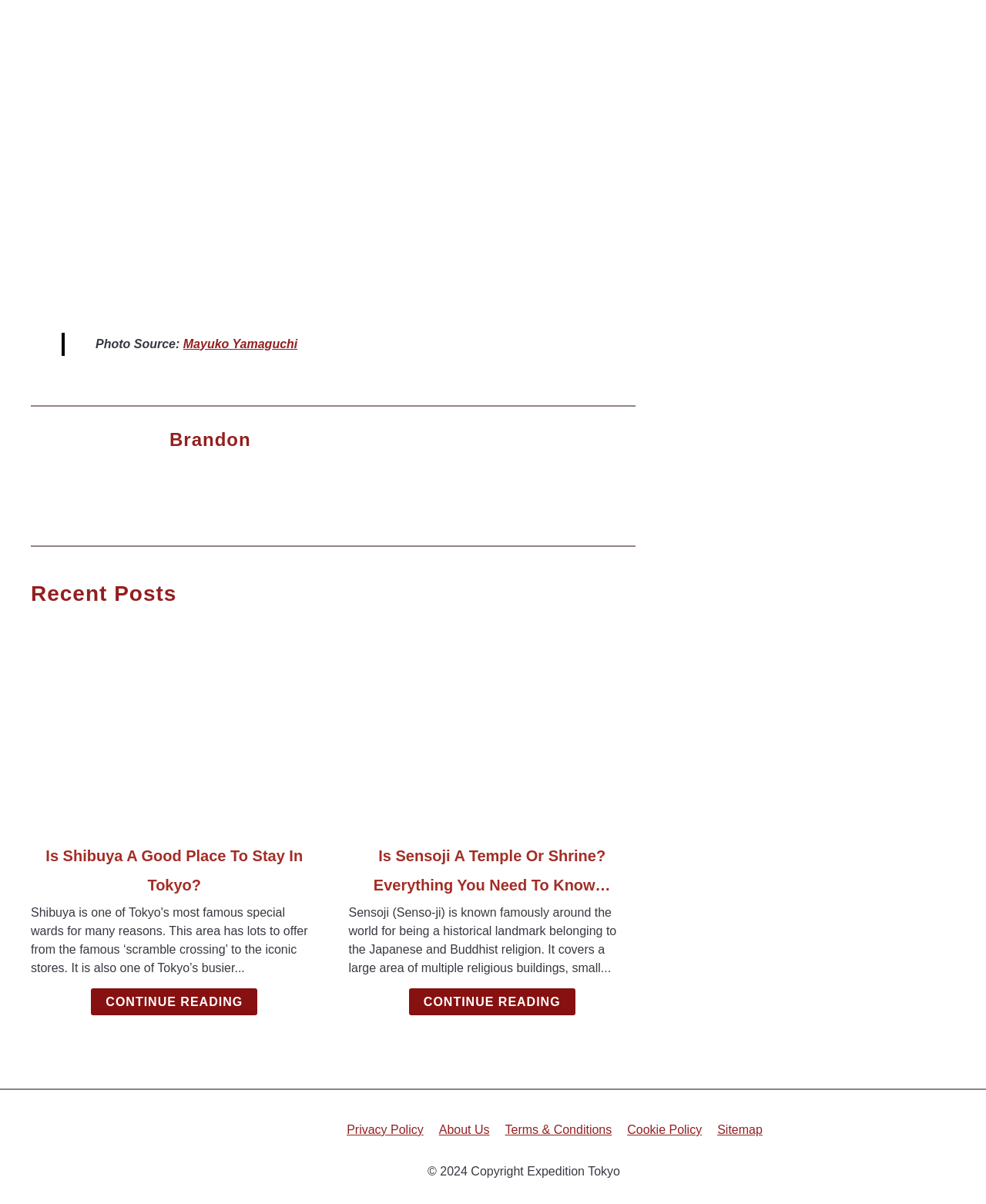Locate the bounding box coordinates of the element to click to perform the following action: 'Learn more about Is Sensoji A Temple Or Shrine?'. The coordinates should be given as four float values between 0 and 1, in the form of [left, top, right, bottom].

[0.354, 0.519, 0.645, 0.686]